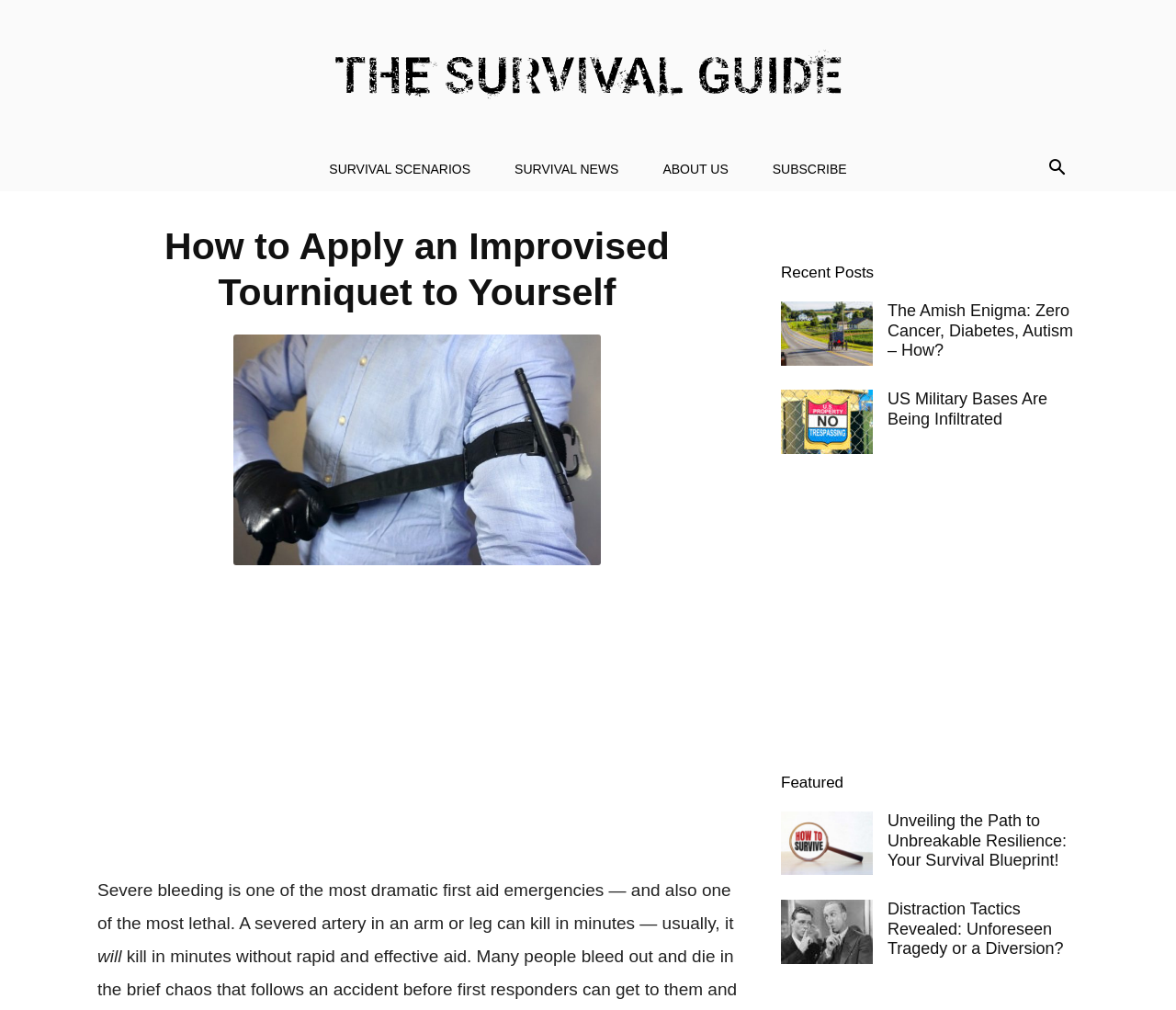Extract the primary heading text from the webpage.

How to Apply an Improvised Tourniquet to Yourself